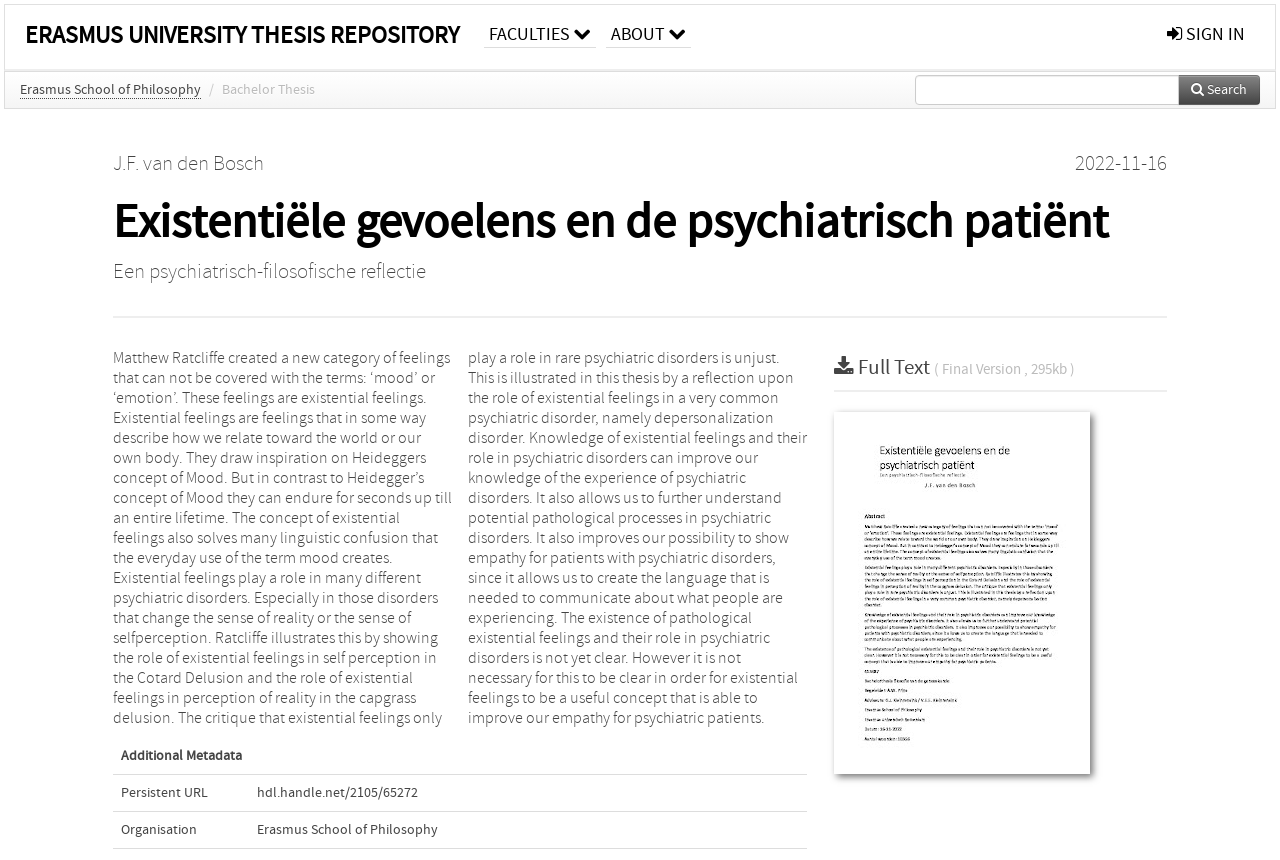Please identify the primary heading of the webpage and give its text content.

Existentiële gevoelens en de psychiatrisch patiënt